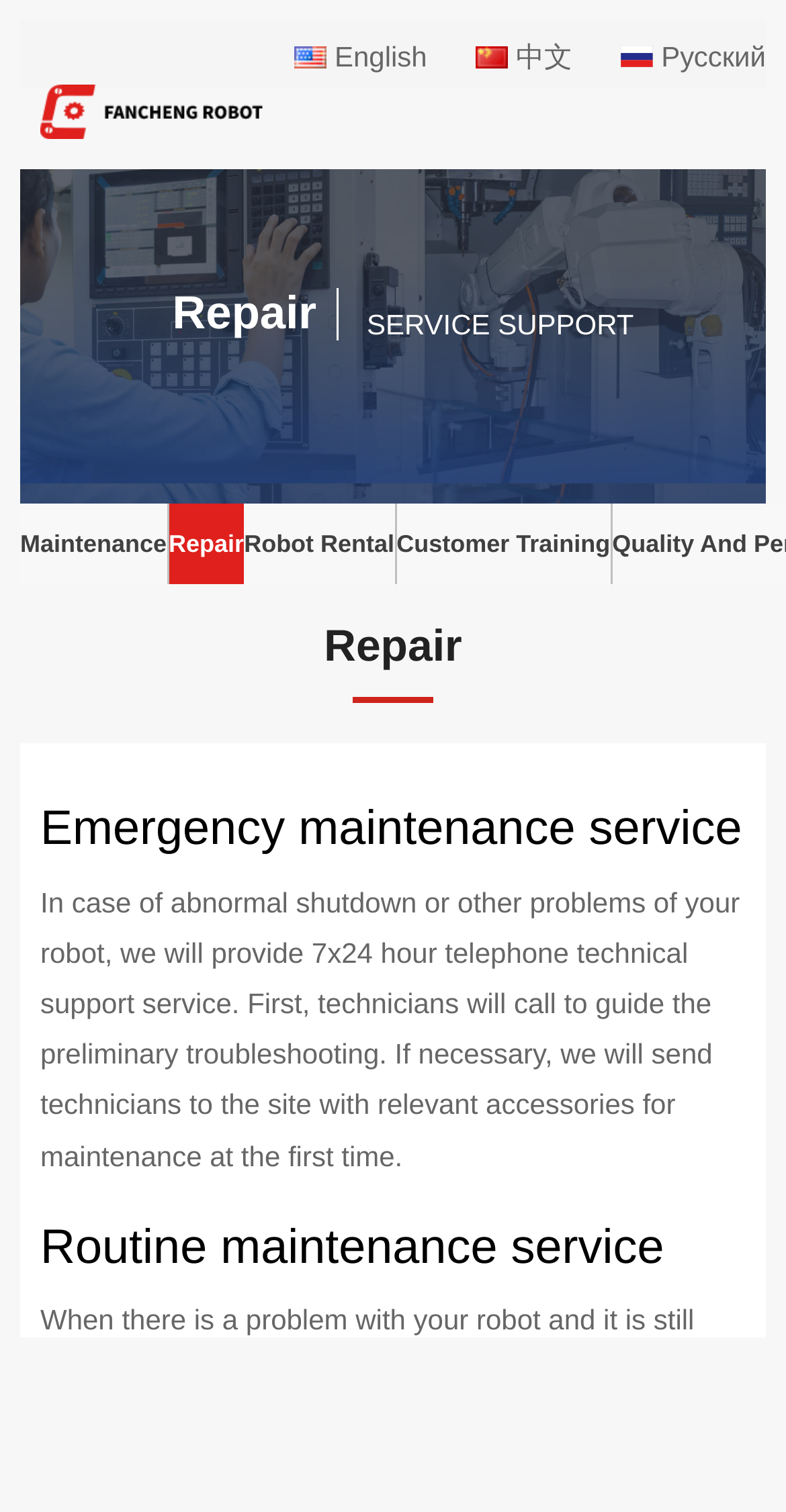Give a short answer using one word or phrase for the question:
What is the purpose of the 'Emergency maintenance service'?

7x24 hour technical support